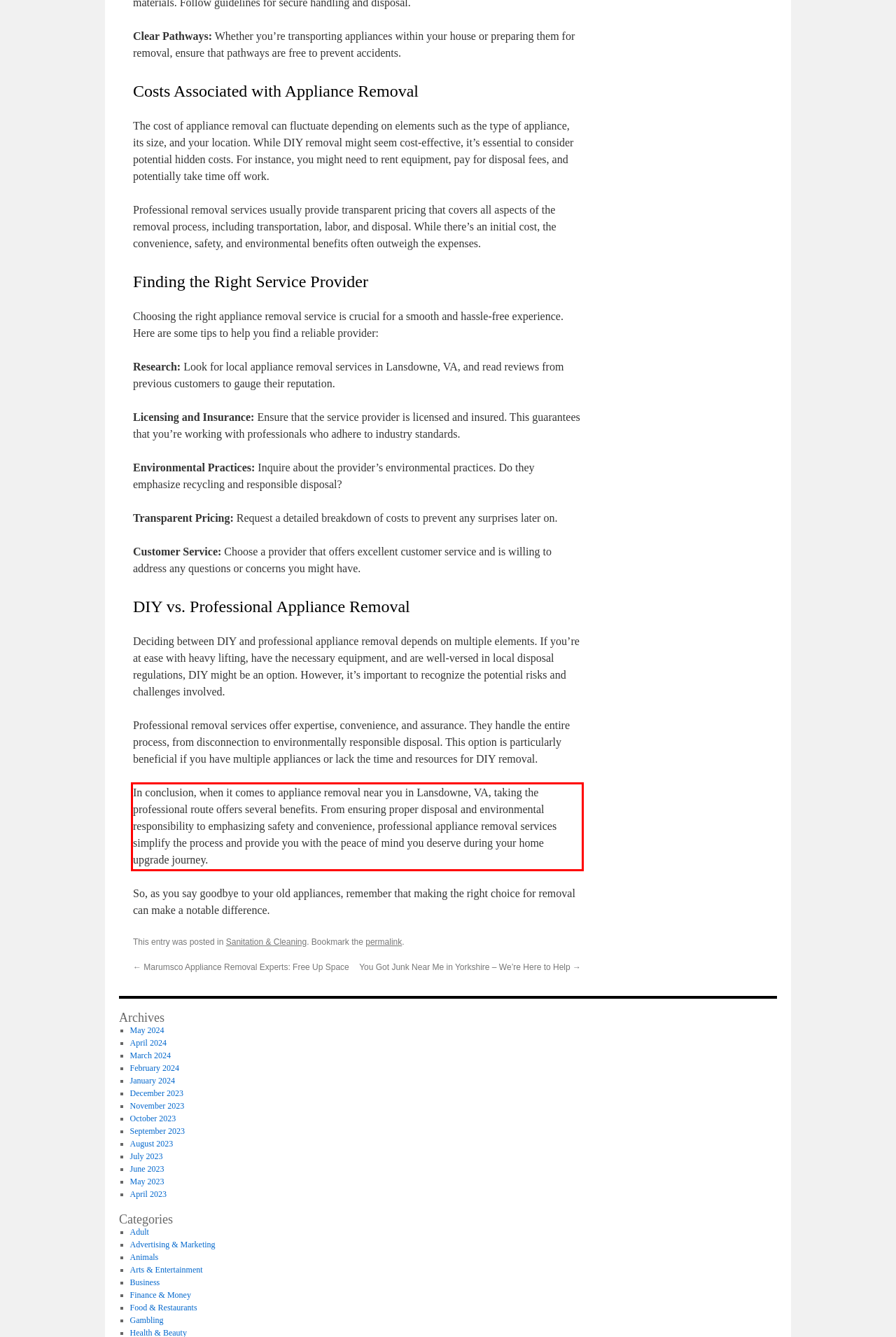There is a screenshot of a webpage with a red bounding box around a UI element. Please use OCR to extract the text within the red bounding box.

In conclusion, when it comes to appliance removal near you in Lansdowne, VA, taking the professional route offers several benefits. From ensuring proper disposal and environmental responsibility to emphasizing safety and convenience, professional appliance removal services simplify the process and provide you with the peace of mind you deserve during your home upgrade journey.